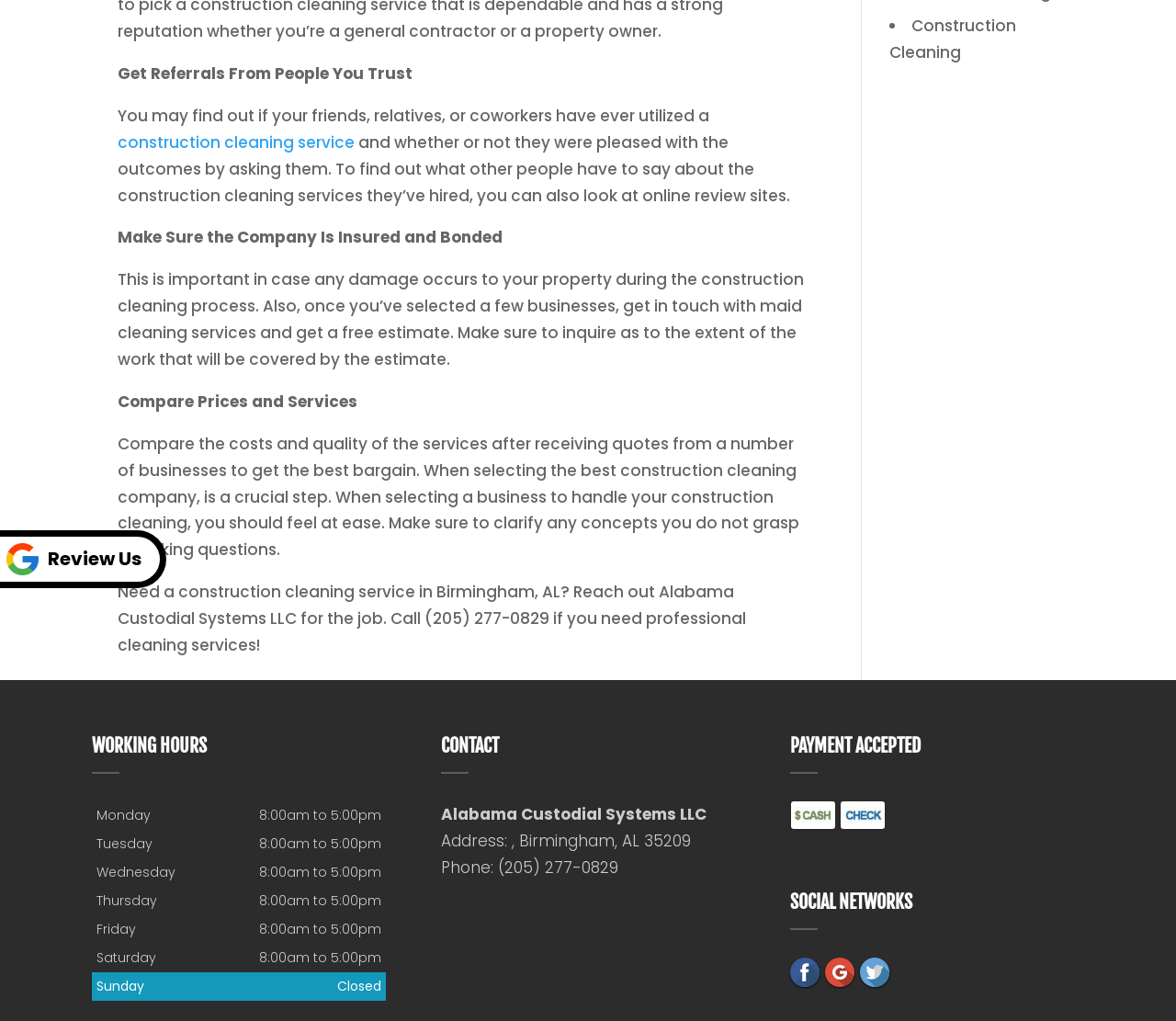Provide the bounding box coordinates of the UI element this sentence describes: "twitter".

[0.731, 0.938, 0.756, 0.966]